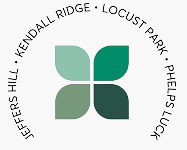Answer this question using a single word or a brief phrase:
What is the year the association was founded?

1971